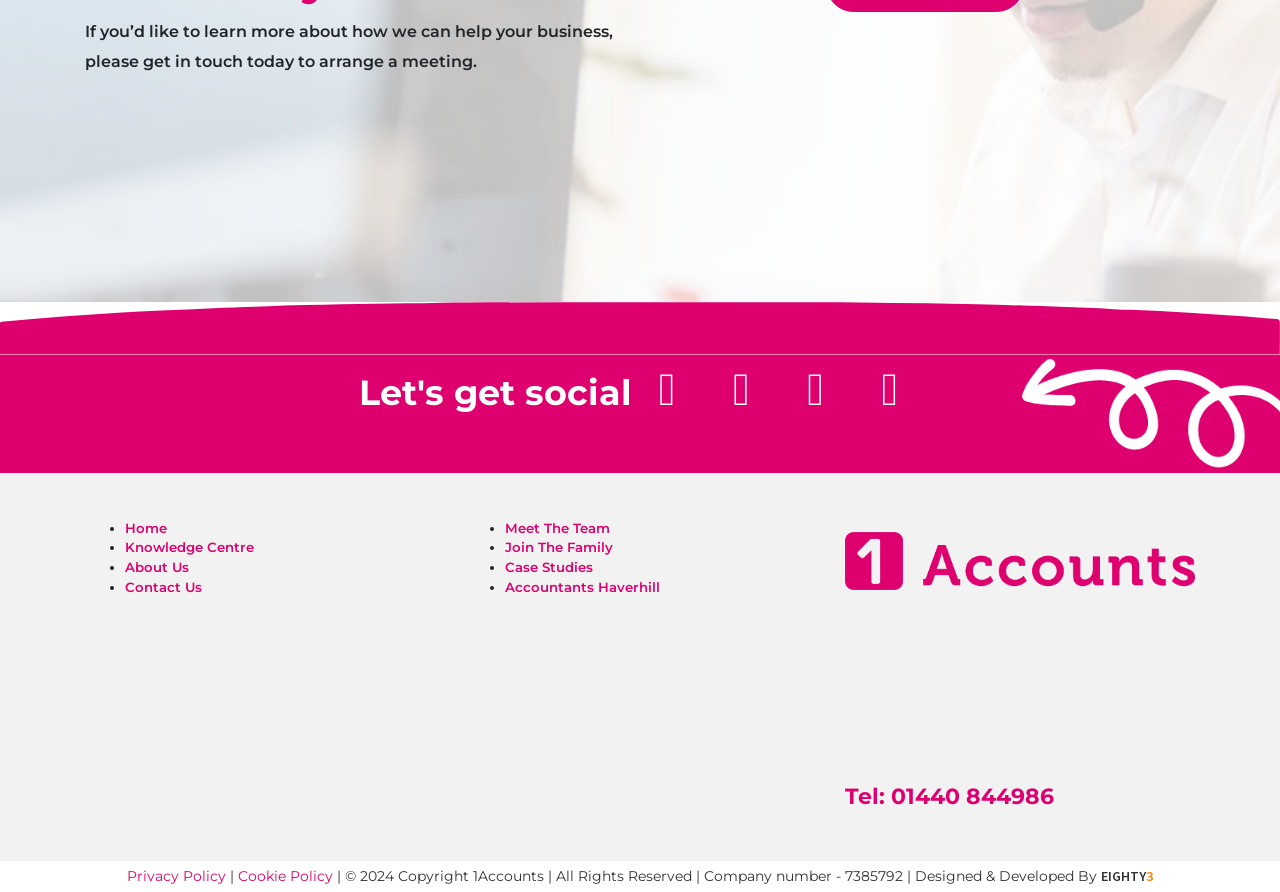Answer the following query with a single word or phrase:
What is the company's registration number?

7385792